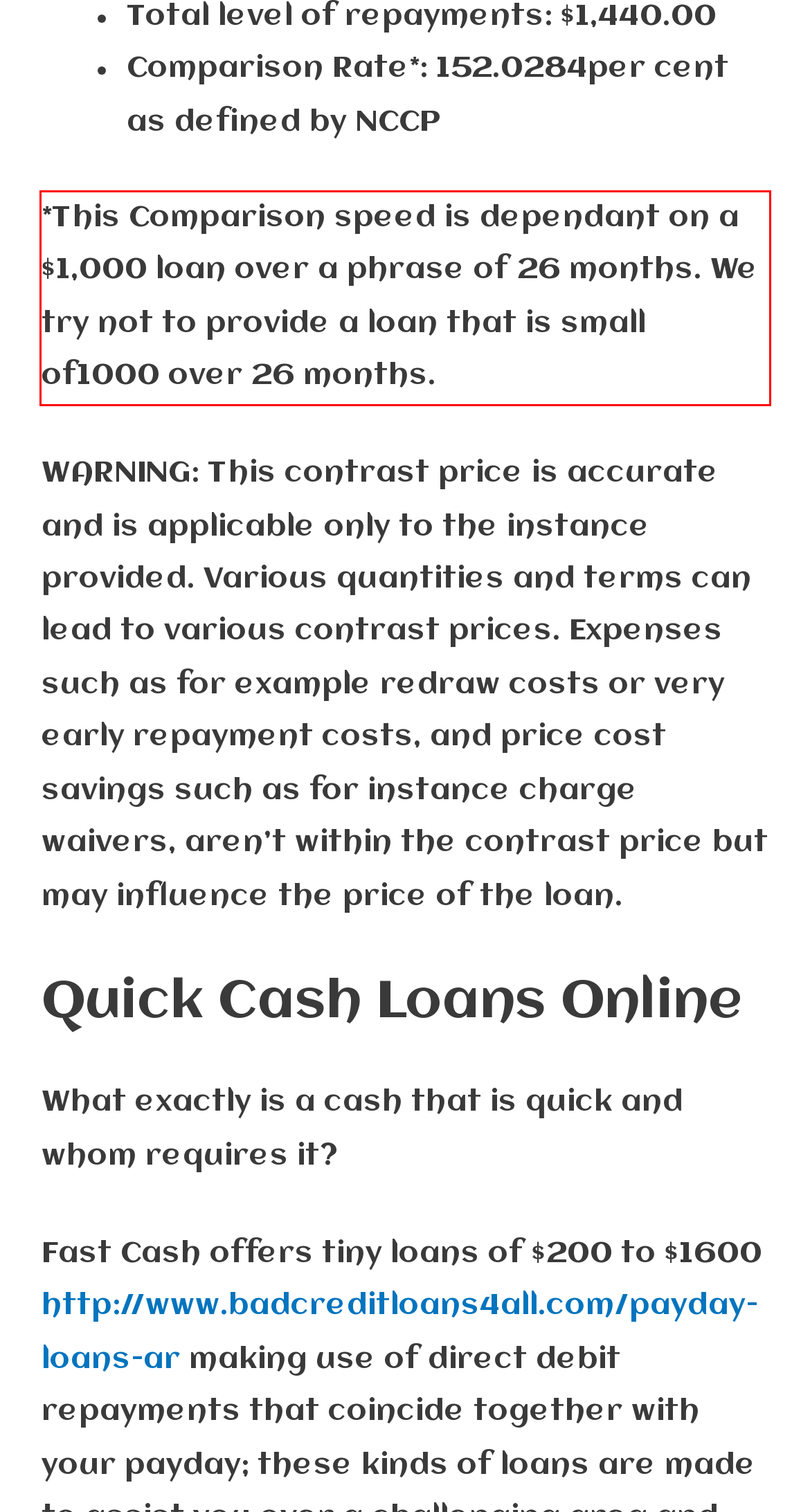Given a screenshot of a webpage containing a red rectangle bounding box, extract and provide the text content found within the red bounding box.

*This Comparison speed is dependant on a $1,000 loan over a phrase of 26 months. We try not to provide a loan that is small of1000 over 26 months.